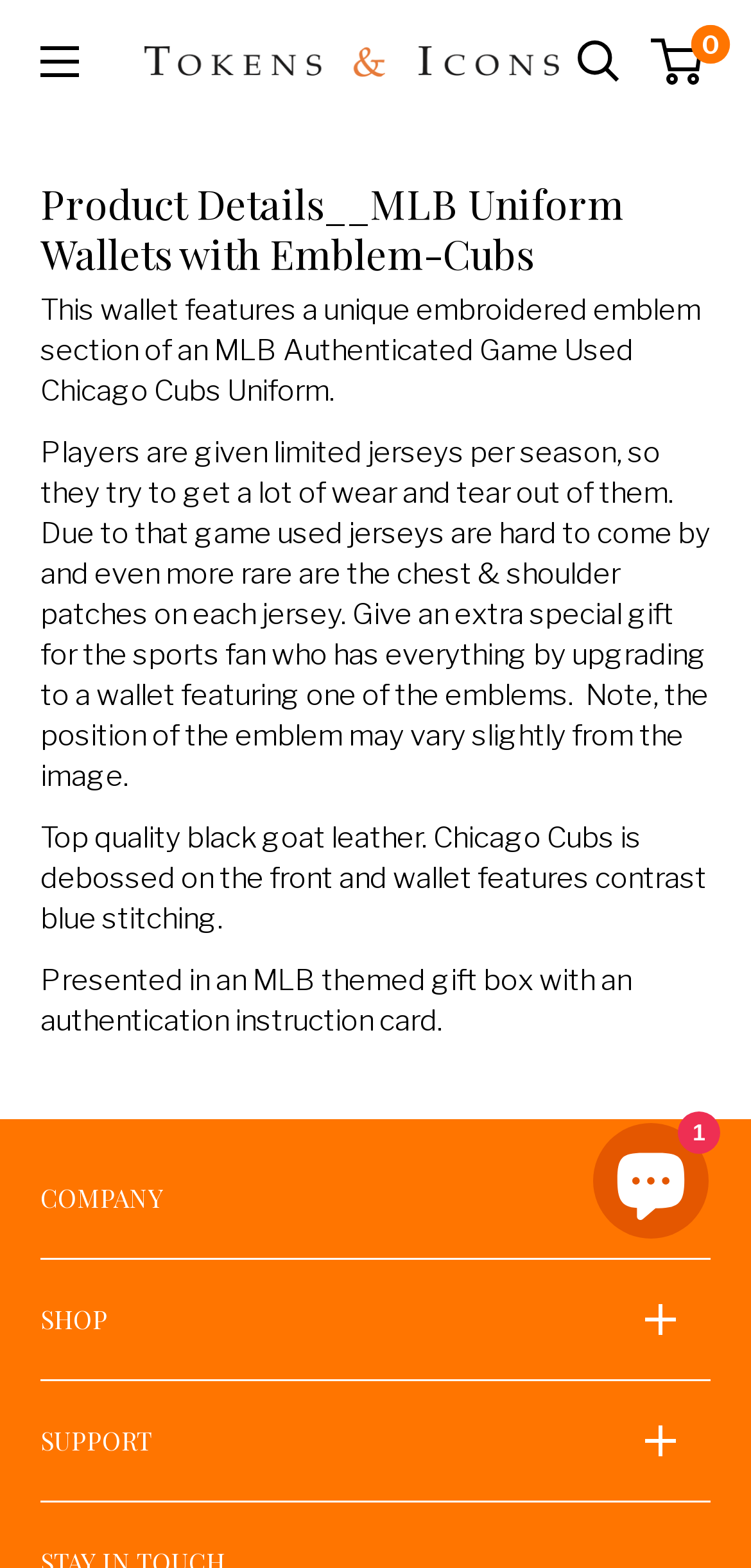What is the material of the wallet? Based on the screenshot, please respond with a single word or phrase.

Black goat leather